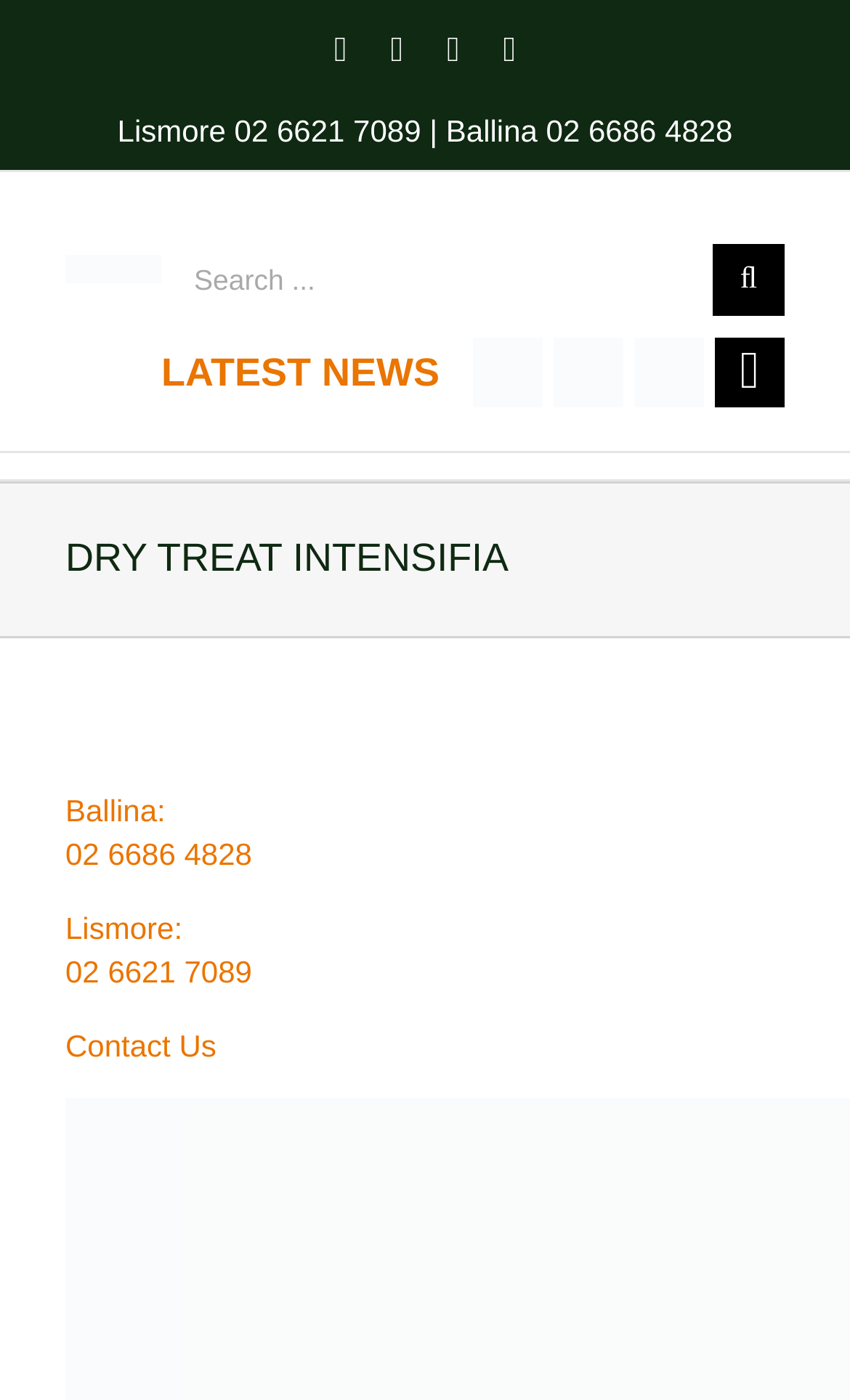Identify the bounding box coordinates of the area that should be clicked in order to complete the given instruction: "Read latest news". The bounding box coordinates should be four float numbers between 0 and 1, i.e., [left, top, right, bottom].

[0.19, 0.241, 0.517, 0.291]